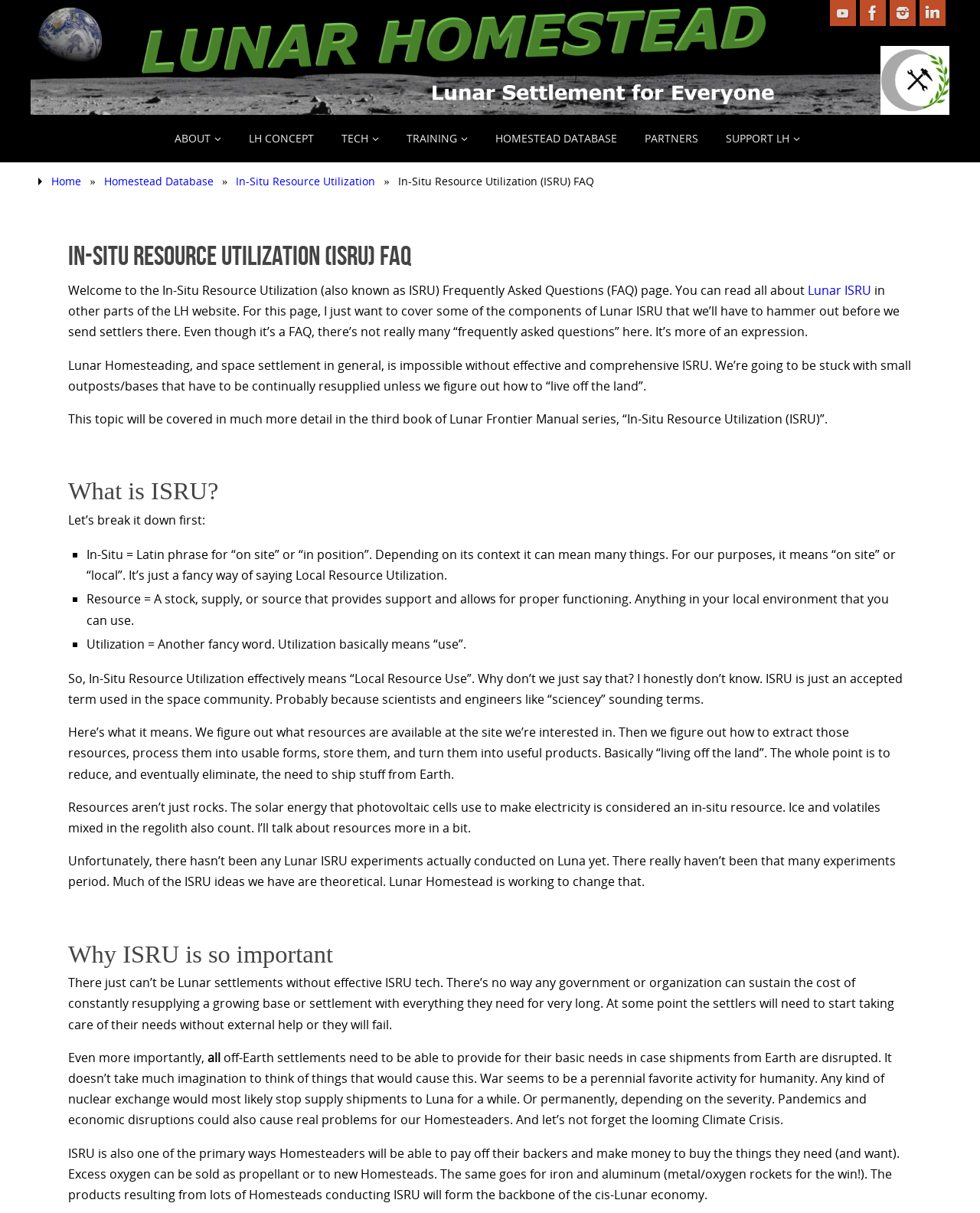From the webpage screenshot, identify the region described by title="LH Facebook". Provide the bounding box coordinates as (top-left x, top-left y, bottom-right x, bottom-right y), with each value being a floating point number between 0 and 1.

[0.877, 0.0, 0.904, 0.021]